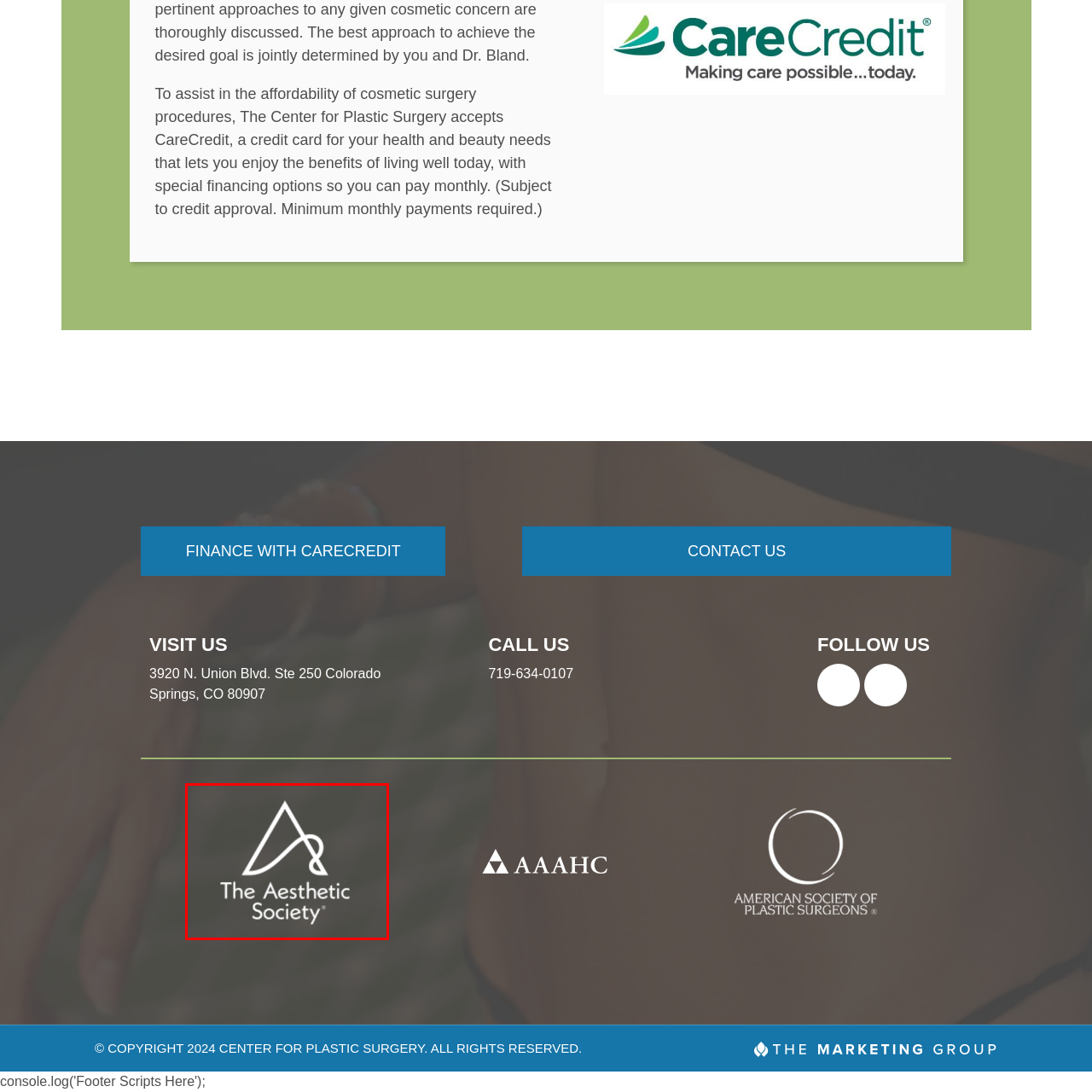Give an in-depth description of the image within the red border.

The image displays the logo of "The Aesthetic Society," featuring a sleek and modern design. The logo consists of a stylized lettering that conveys a sense of elegance and professionalism, suitable for an organization focused on aesthetic medicine and cosmetic surgery. The minimalist design is predominantly white set against a muted gray background, enhancing its contemporary aesthetic. This logo represents the society's commitment to promoting excellence in aesthetic practices and patient safety within the field.